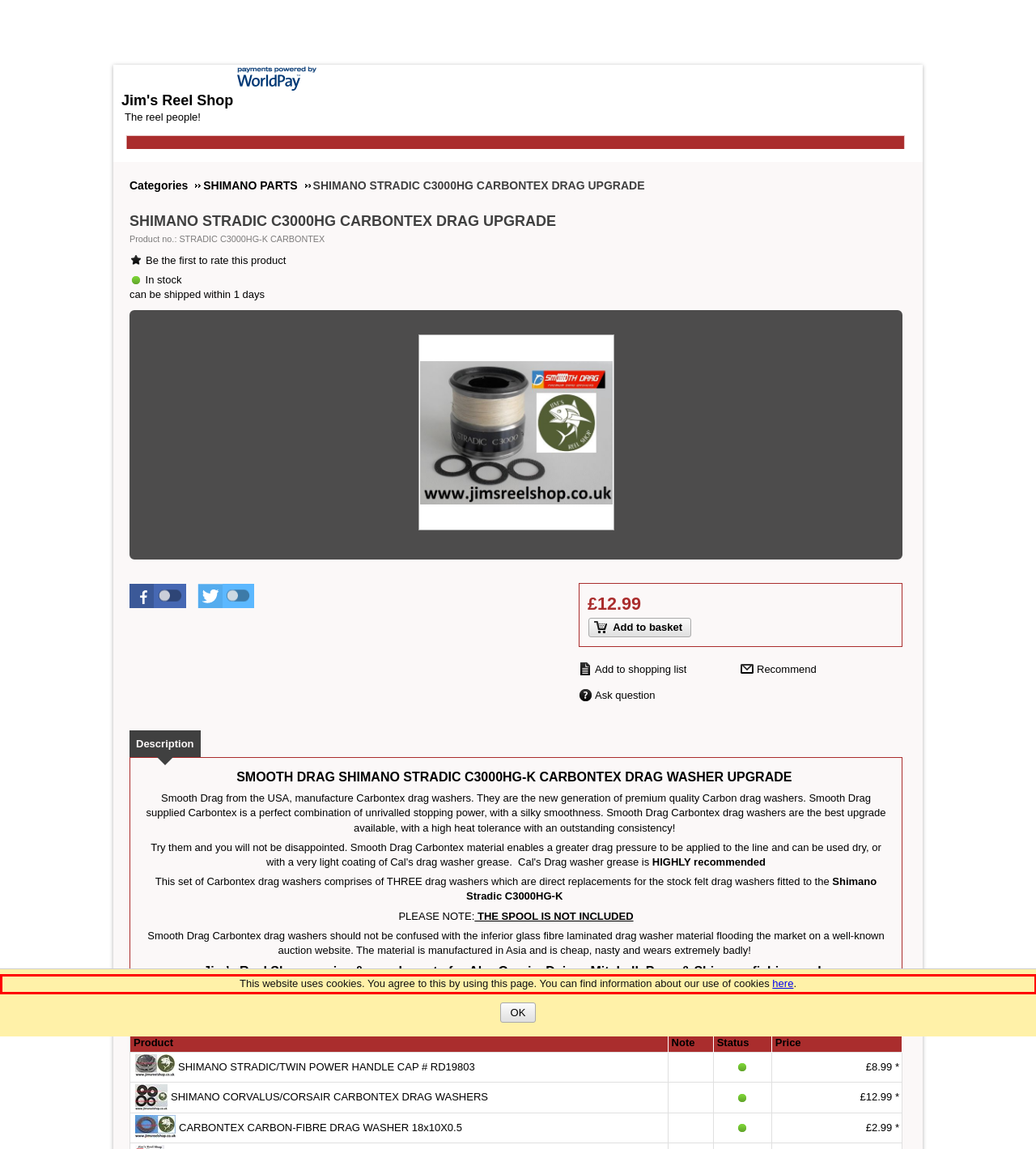Please use OCR to extract the text content from the red bounding box in the provided webpage screenshot.

This website uses cookies. You agree to this by using this page. You can find information about our use of cookies here.